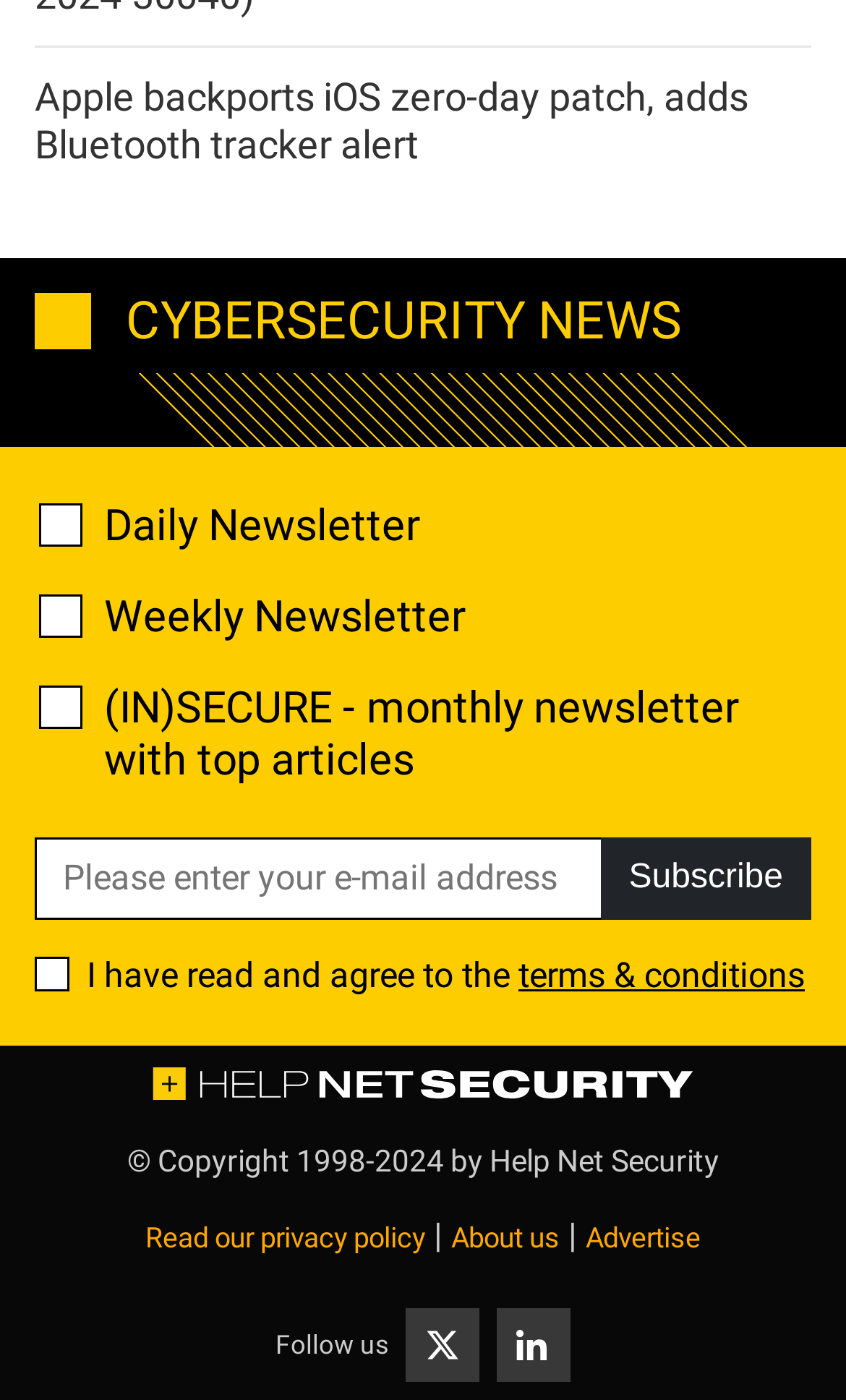Locate the UI element that matches the description parent_node: Follow us in the webpage screenshot. Return the bounding box coordinates in the format (top-left x, top-left y, bottom-right x, bottom-right y), with values ranging from 0 to 1.

[0.587, 0.934, 0.674, 0.987]